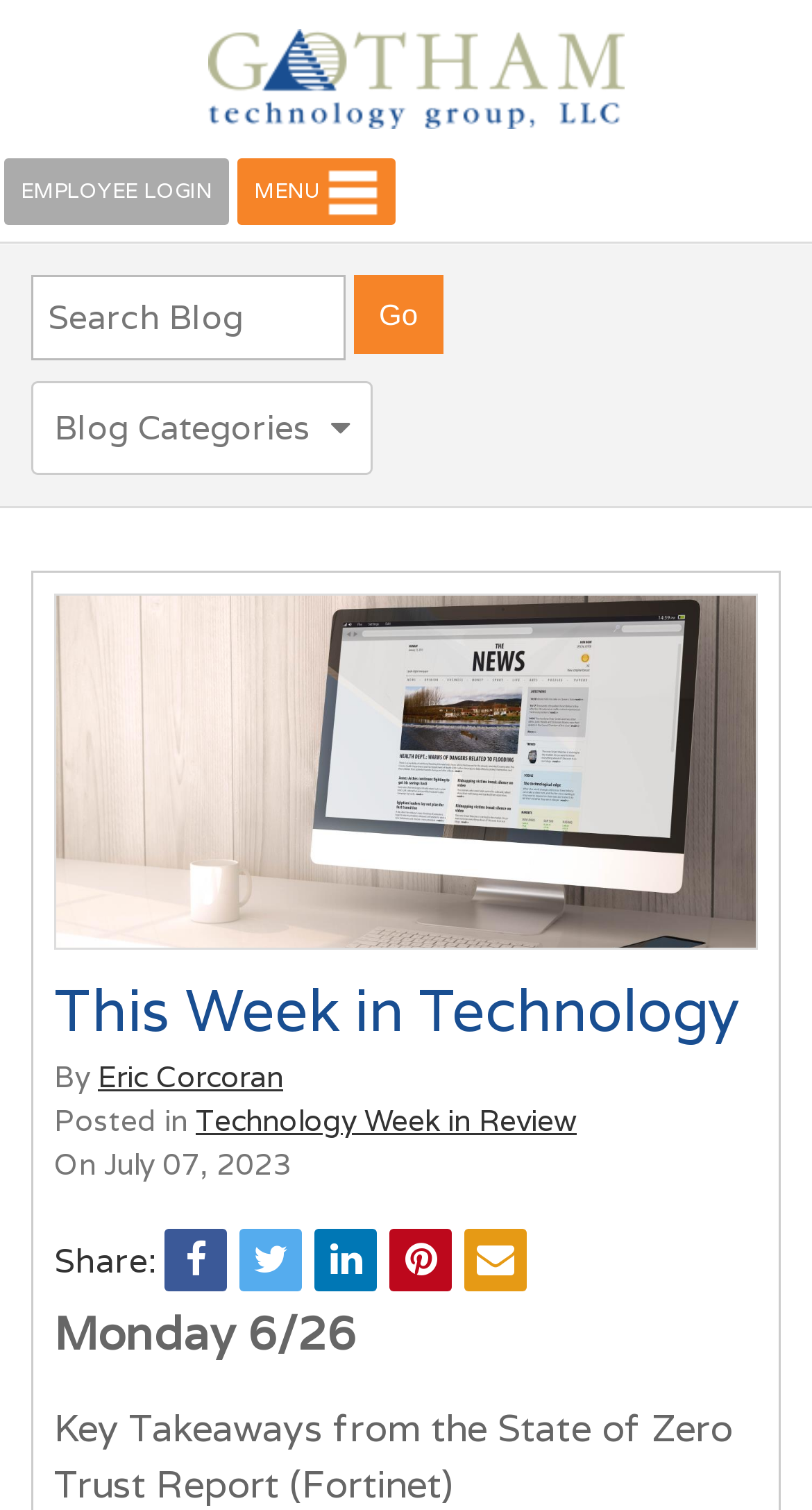Please provide a comprehensive answer to the question below using the information from the image: Who wrote the blog post 'This Week in Technology'?

The blog post 'This Week in Technology' has a 'By' static text followed by a link 'Eric Corcoran', indicating that Eric Corcoran is the author of the blog post.